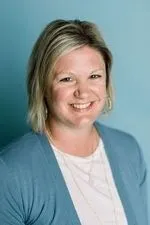Explain the details of the image you are viewing.

This image features Jaclyn Smith, the Director of Nursing at the nursing home. She is smiling warmly at the camera, exuding a sense of approachability and professionalism. Jaclyn’s hairstyle is blonde, and she is wearing a light blue cardigan over a white top, which complements the soft blue background. This visual presentation highlights her role in providing compassionate care as part of a dedicated team of caregivers. The nursing home emphasizes its commitment to high-quality medical care, backed by the expertise of Jaclyn and her staff, making it a welcoming environment for residents and their families.